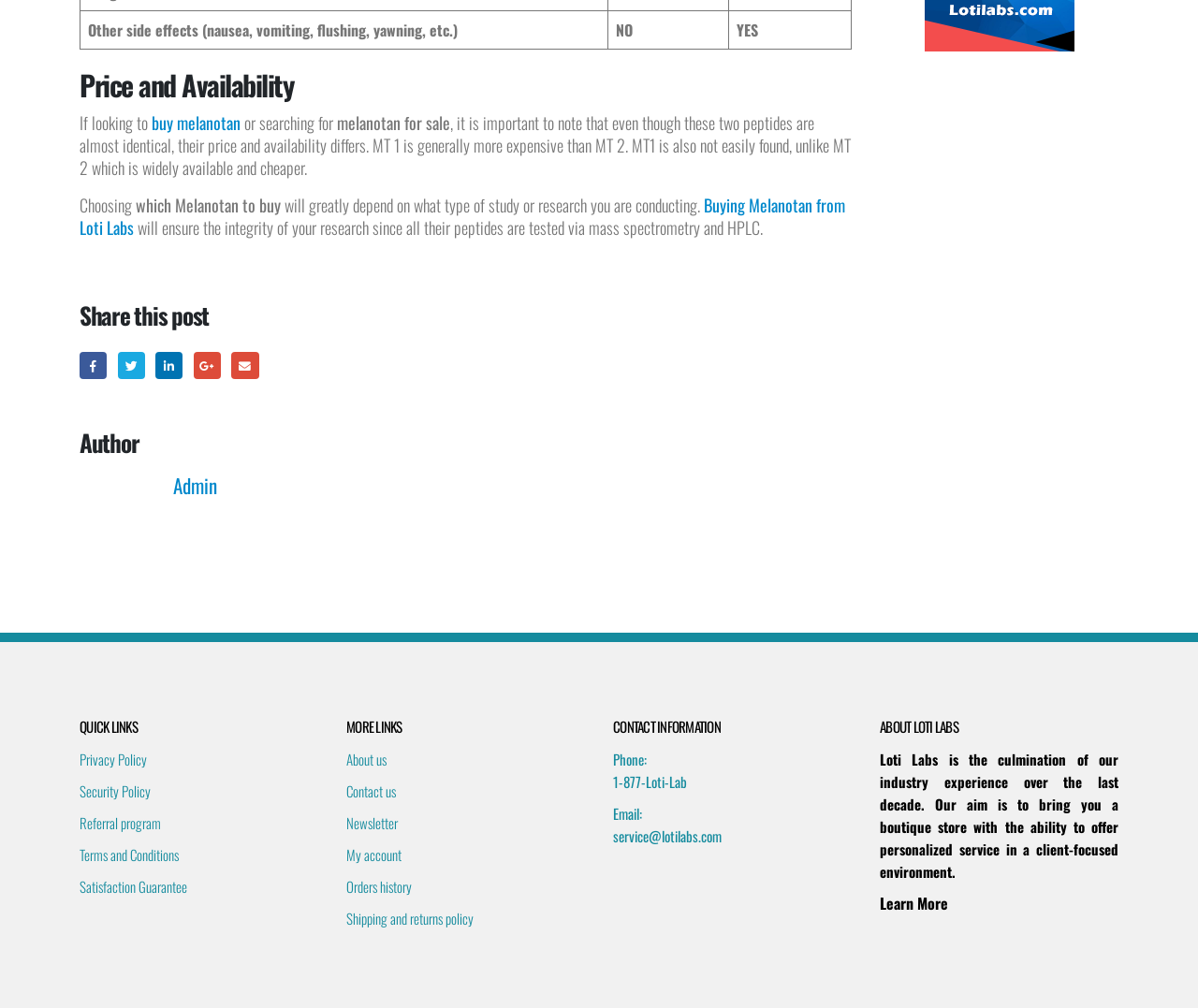What is the difference between MT1 and MT2?
Provide an in-depth and detailed answer to the question.

According to the webpage, MT1 is generally more expensive than MT2, and MT1 is not easily found, unlike MT2 which is widely available and cheaper.